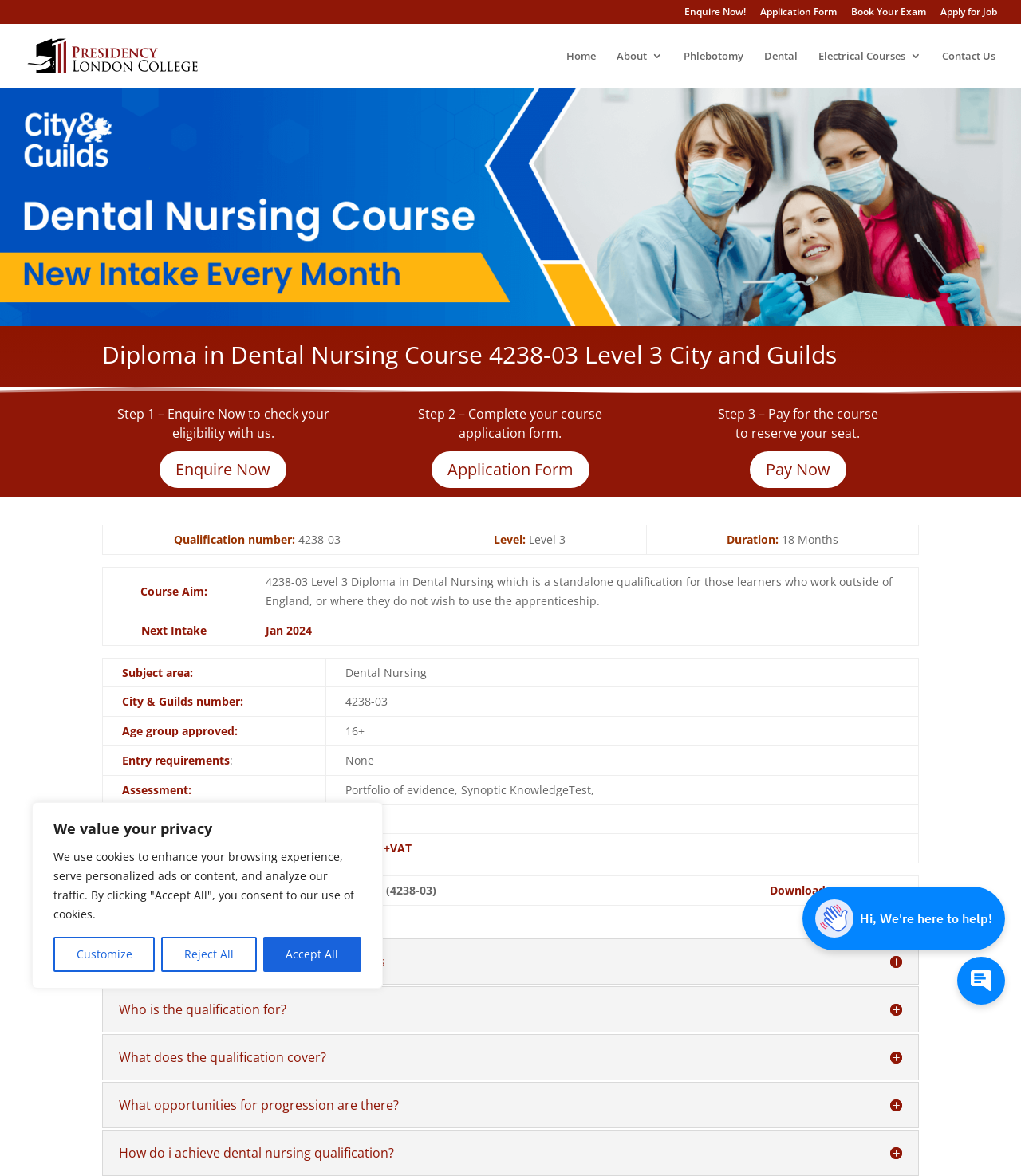Use the details in the image to answer the question thoroughly: 
What is the cost of the Diploma in Dental Nursing Course?

The cost of the Diploma in Dental Nursing Course can be found in the table with the heading 'Course Details'. The table has several rows, one of which specifies the 'Cost' of the course. The 'Cost' column states that the course costs £3000 plus Value-Added Tax (VAT).